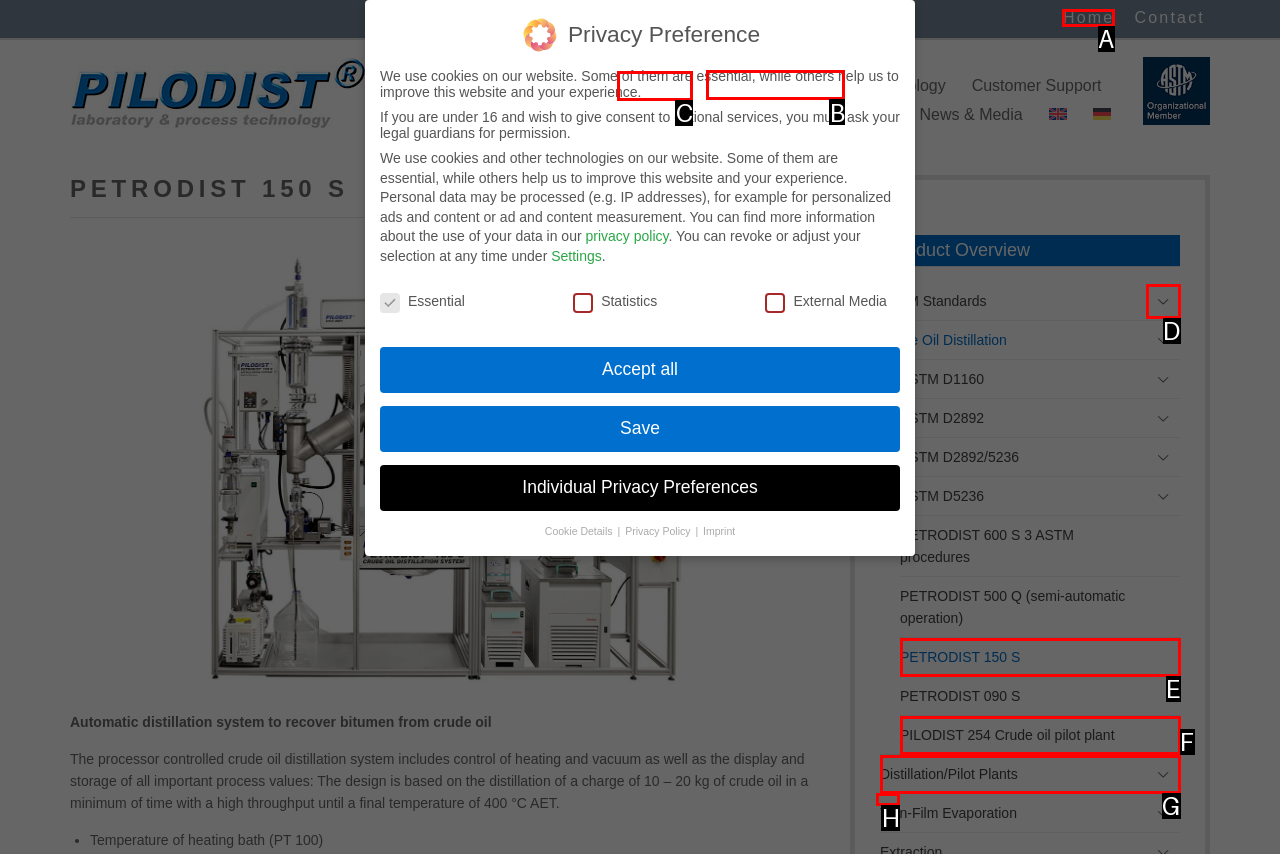Which letter corresponds to the correct option to complete the task: Click the Product Overview link?
Answer with the letter of the chosen UI element.

B